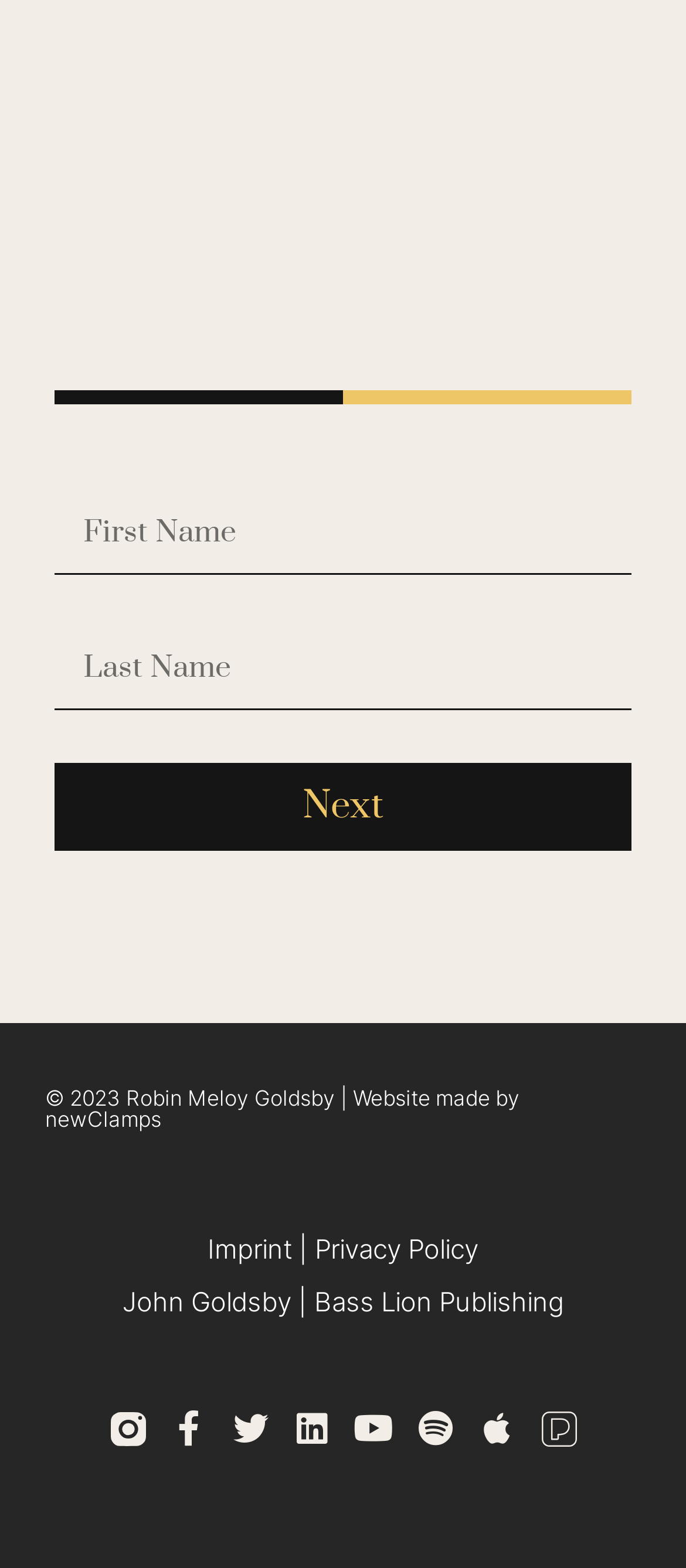Provide a short answer using a single word or phrase for the following question: 
How many social media links are there?

6